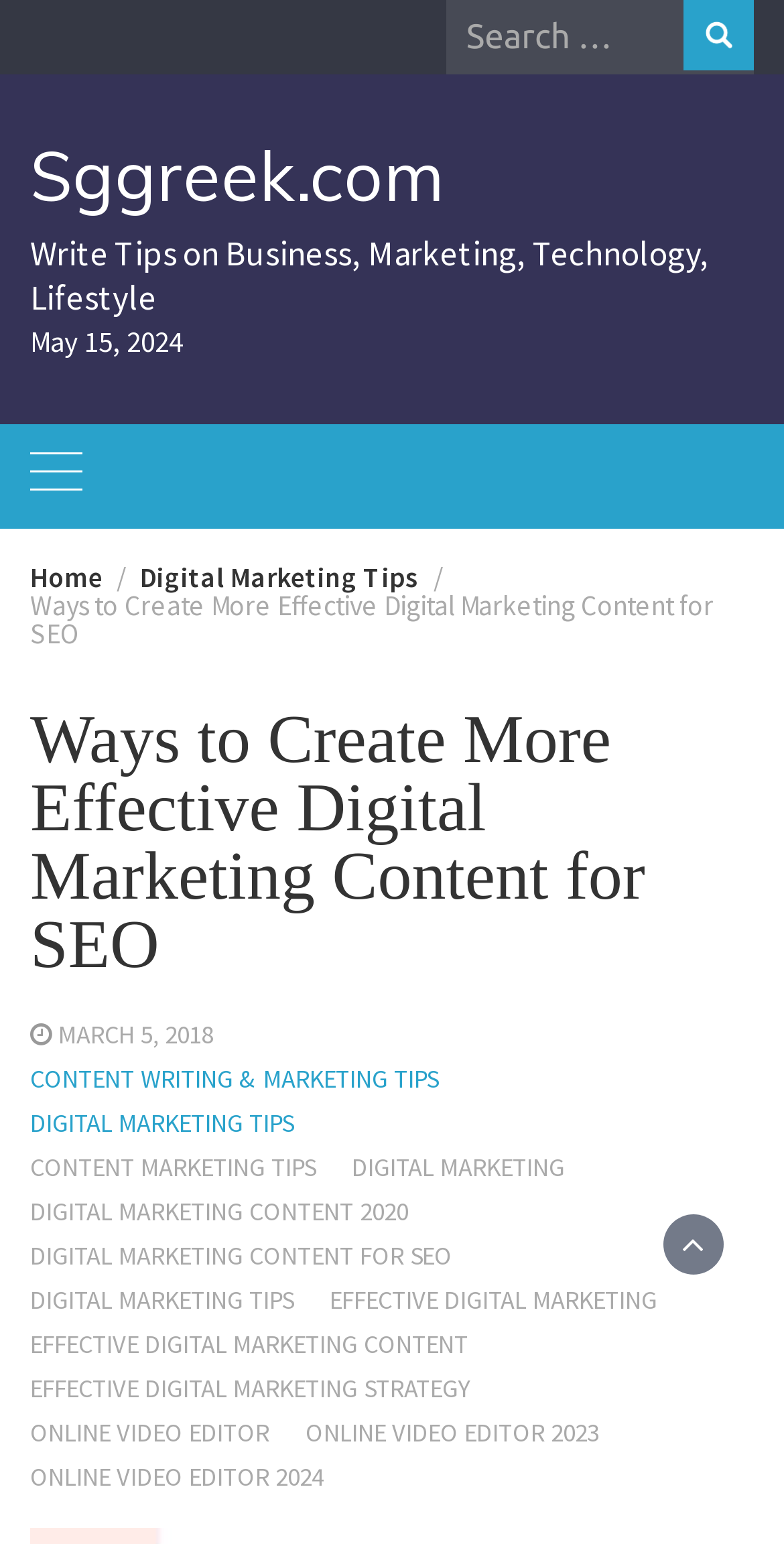Give a concise answer using only one word or phrase for this question:
How many categories of digital marketing tips are there?

5